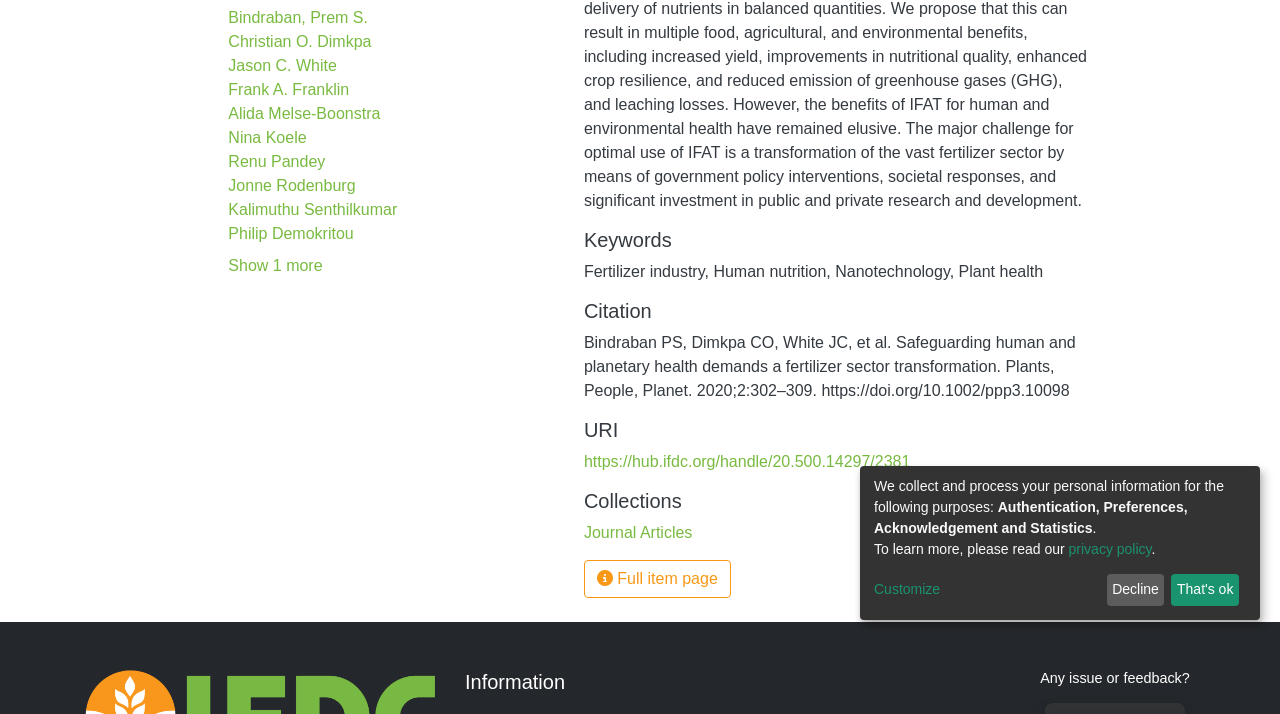Identify the bounding box coordinates for the UI element described as follows: "Nina Koele". Ensure the coordinates are four float numbers between 0 and 1, formatted as [left, top, right, bottom].

[0.178, 0.181, 0.24, 0.205]